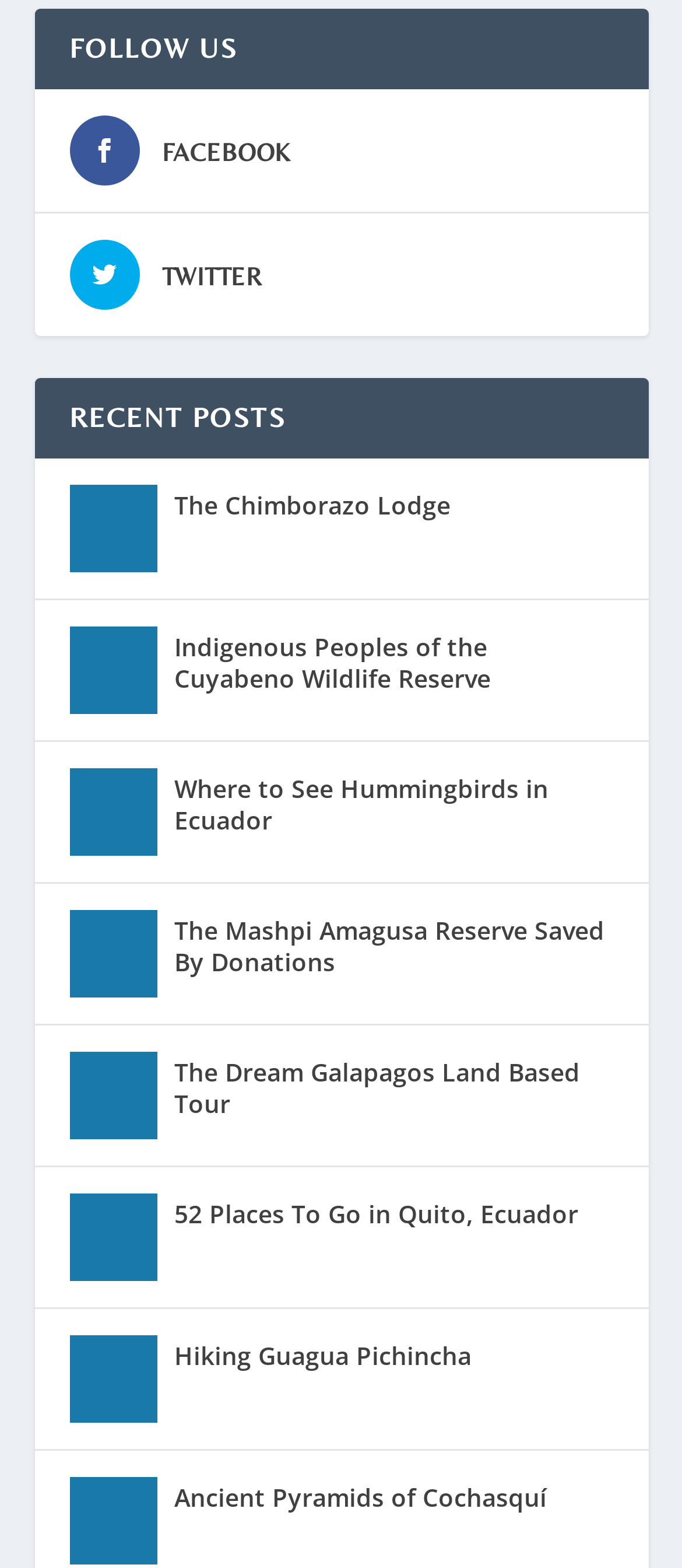Please identify the bounding box coordinates of the element's region that should be clicked to execute the following instruction: "Check out The Dream Galapagos Land Based Tour". The bounding box coordinates must be four float numbers between 0 and 1, i.e., [left, top, right, bottom].

[0.101, 0.67, 0.229, 0.726]